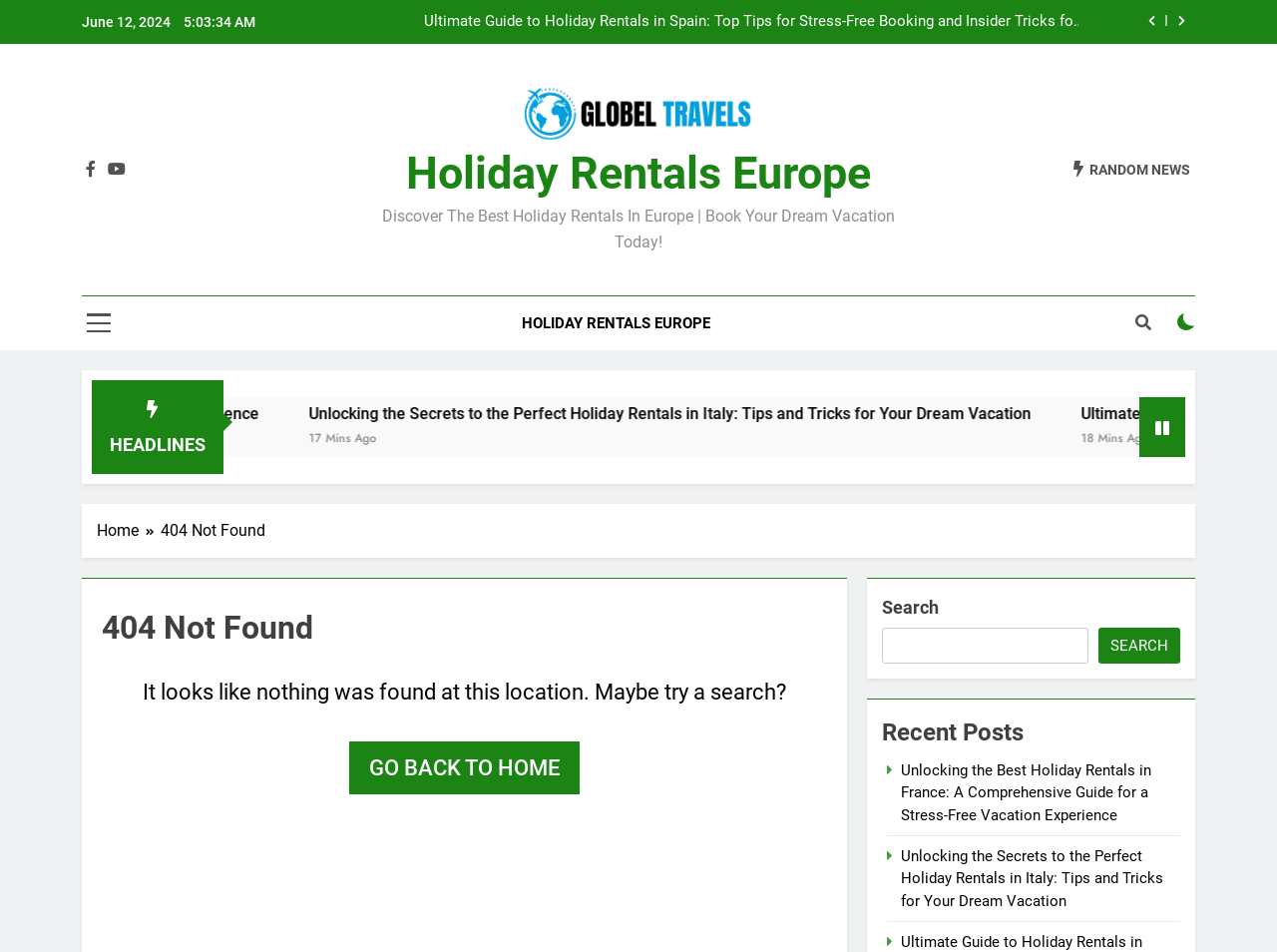Specify the bounding box coordinates of the element's area that should be clicked to execute the given instruction: "search". The coordinates should be four float numbers between 0 and 1, i.e., [left, top, right, bottom].

[0.691, 0.659, 0.852, 0.697]